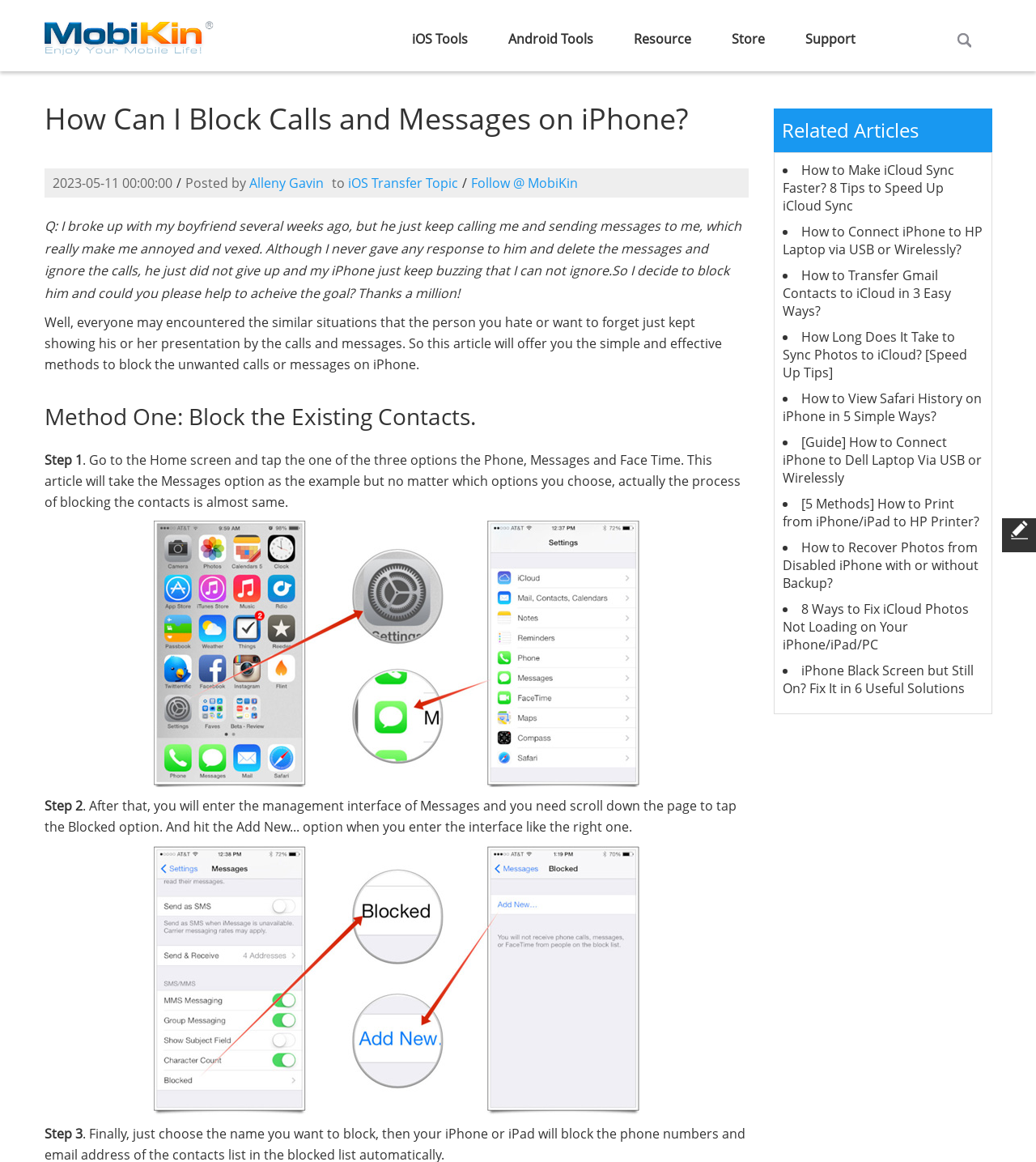Find and specify the bounding box coordinates that correspond to the clickable region for the instruction: "Click on the 'MobiKin' link".

[0.043, 0.022, 0.207, 0.037]